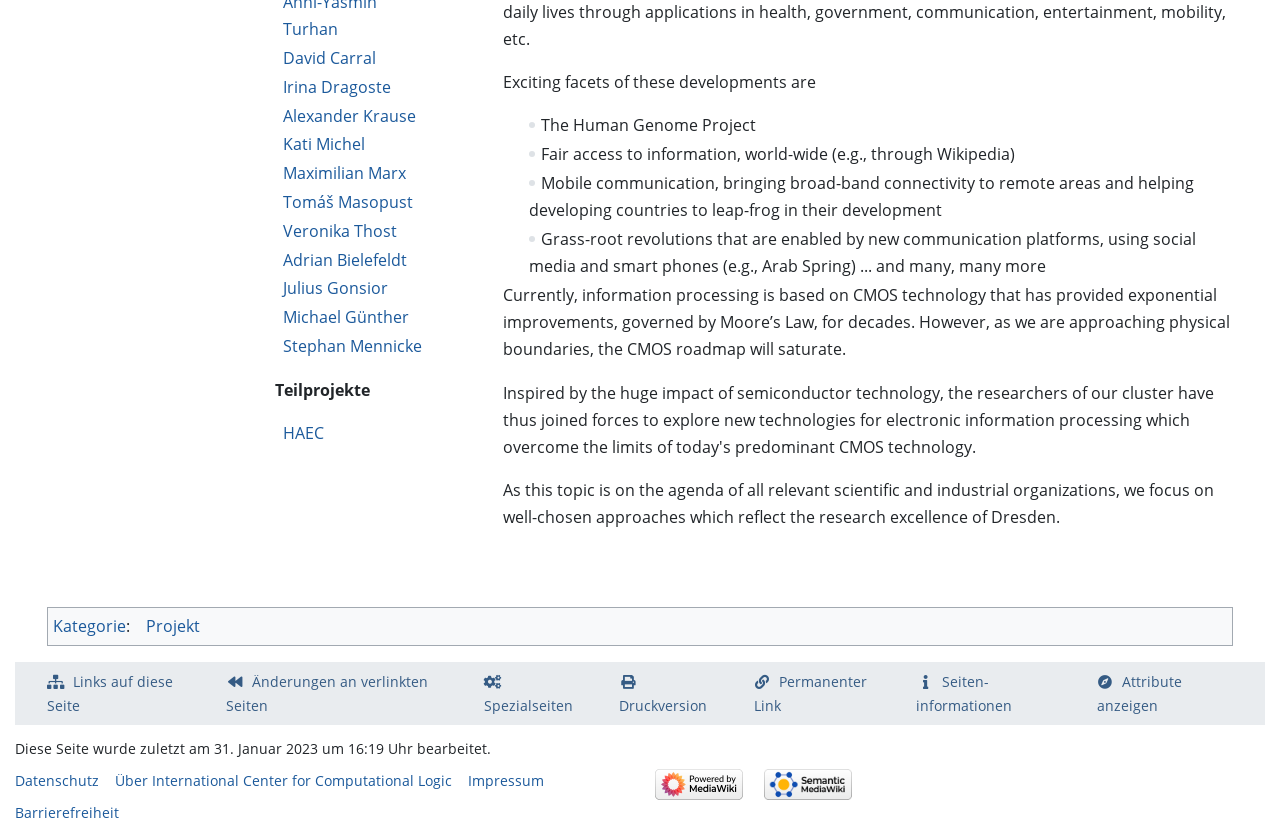Given the element description: "Impressum", predict the bounding box coordinates of the UI element it refers to, using four float numbers between 0 and 1, i.e., [left, top, right, bottom].

[0.366, 0.93, 0.425, 0.953]